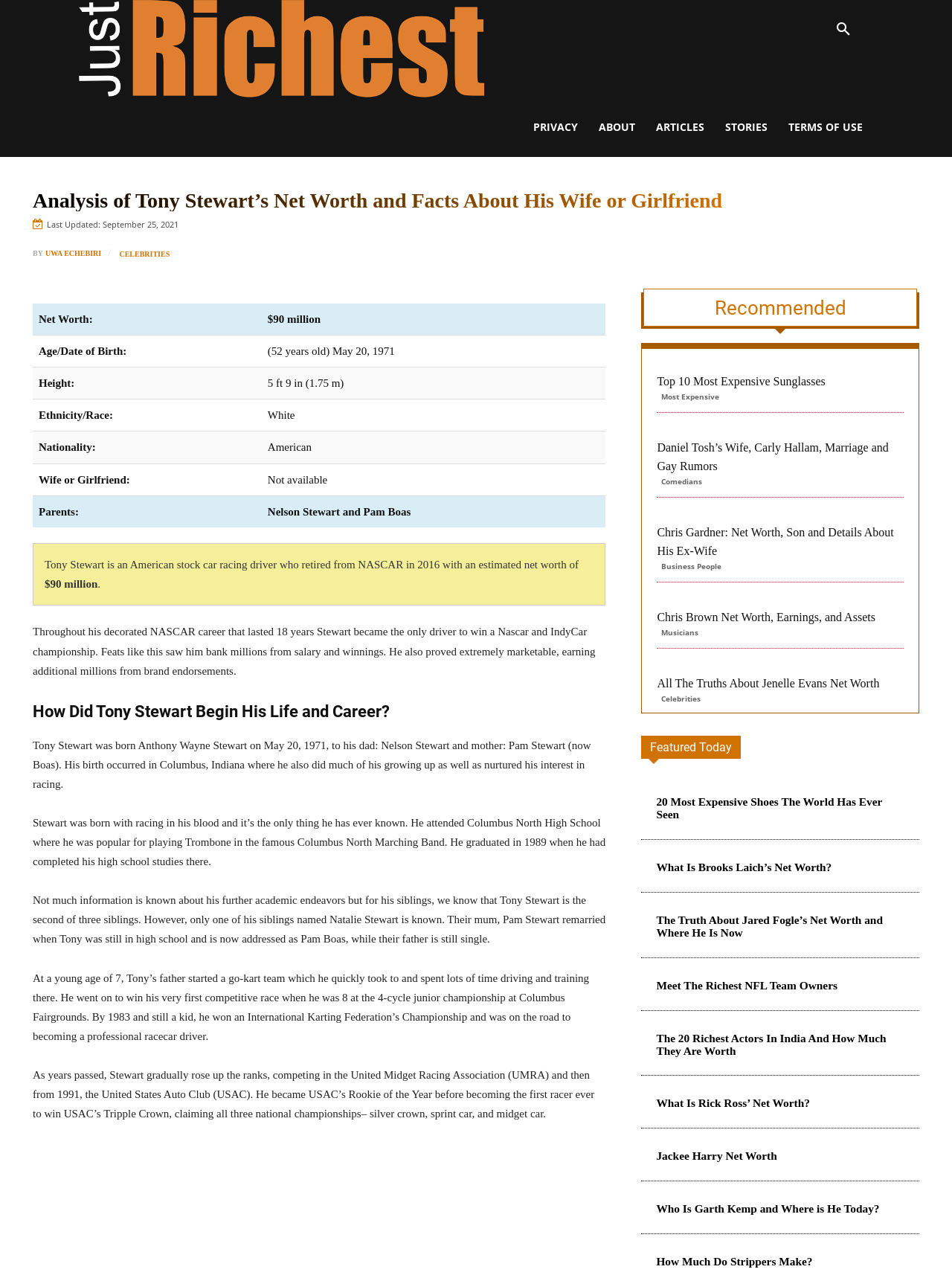Find the headline of the webpage and generate its text content.

Analysis of Tony Stewart’s Net Worth and Facts About His Wife or Girlfriend